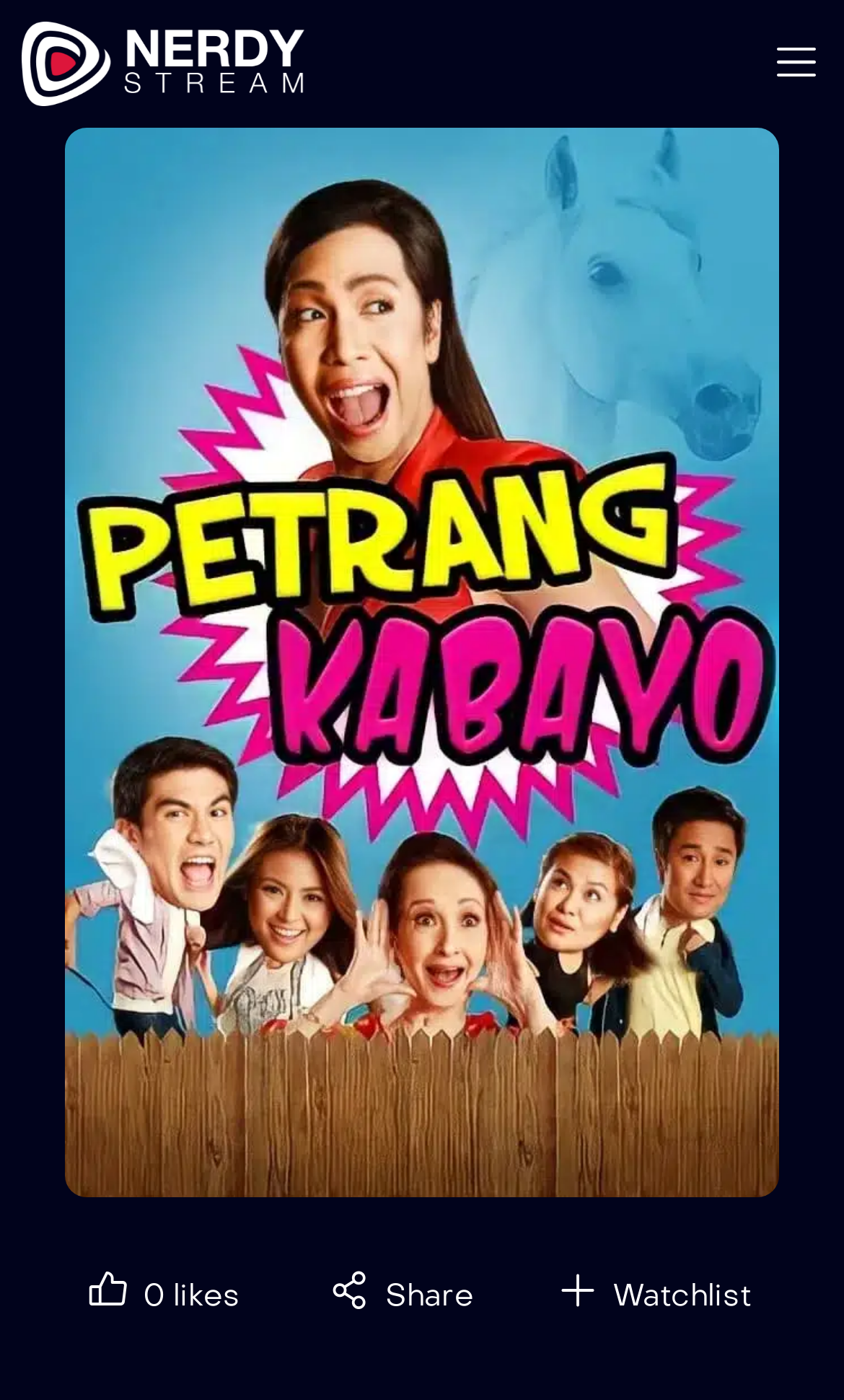Based on the element description, predict the bounding box coordinates (top-left x, top-left y, bottom-right x, bottom-right y) for the UI element in the screenshot: 0 likes

[0.077, 0.898, 0.326, 0.949]